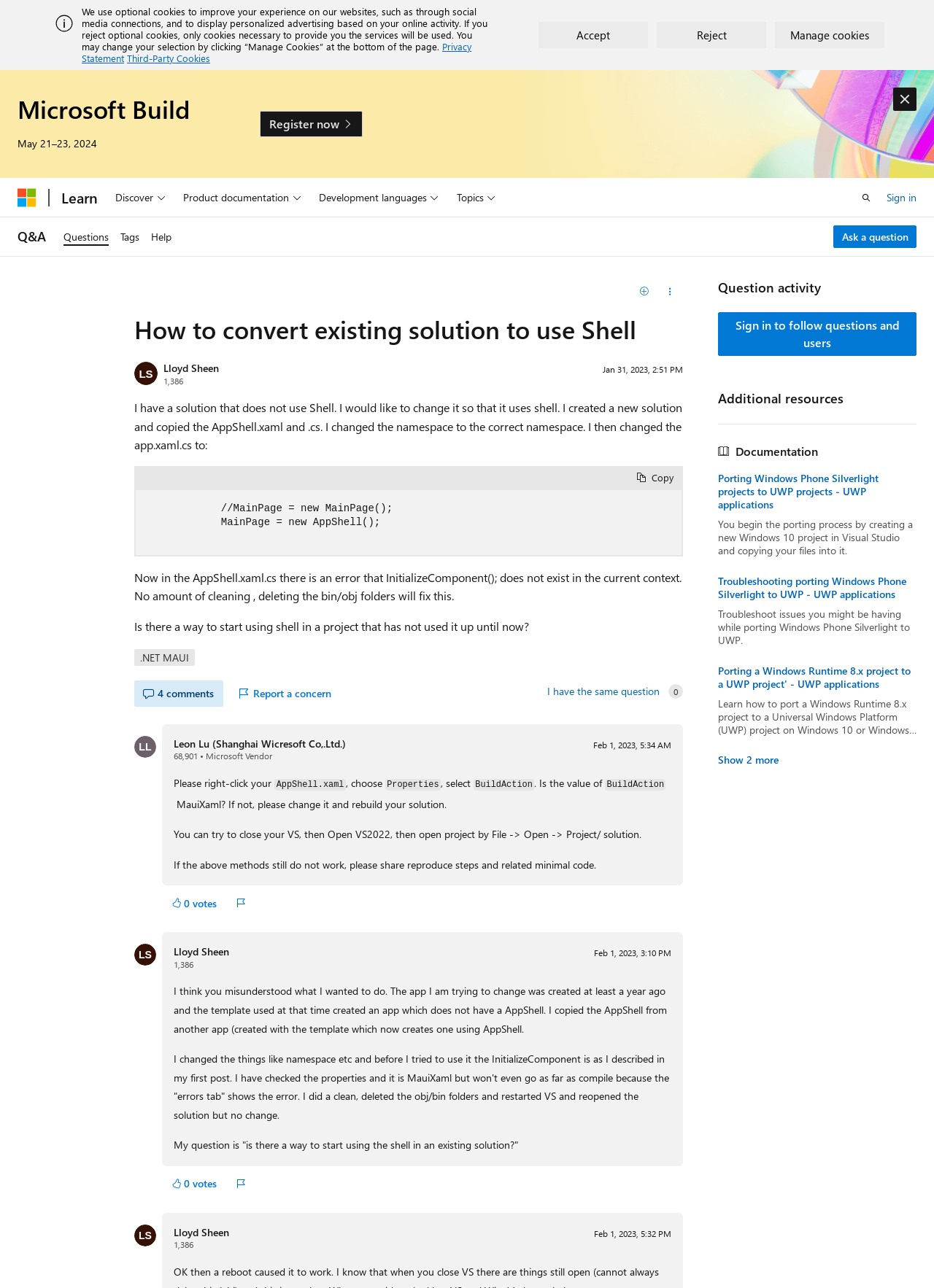From the screenshot, find the bounding box of the UI element matching this description: "Help". Supply the bounding box coordinates in the form [left, top, right, bottom], each a float between 0 and 1.

[0.155, 0.169, 0.19, 0.199]